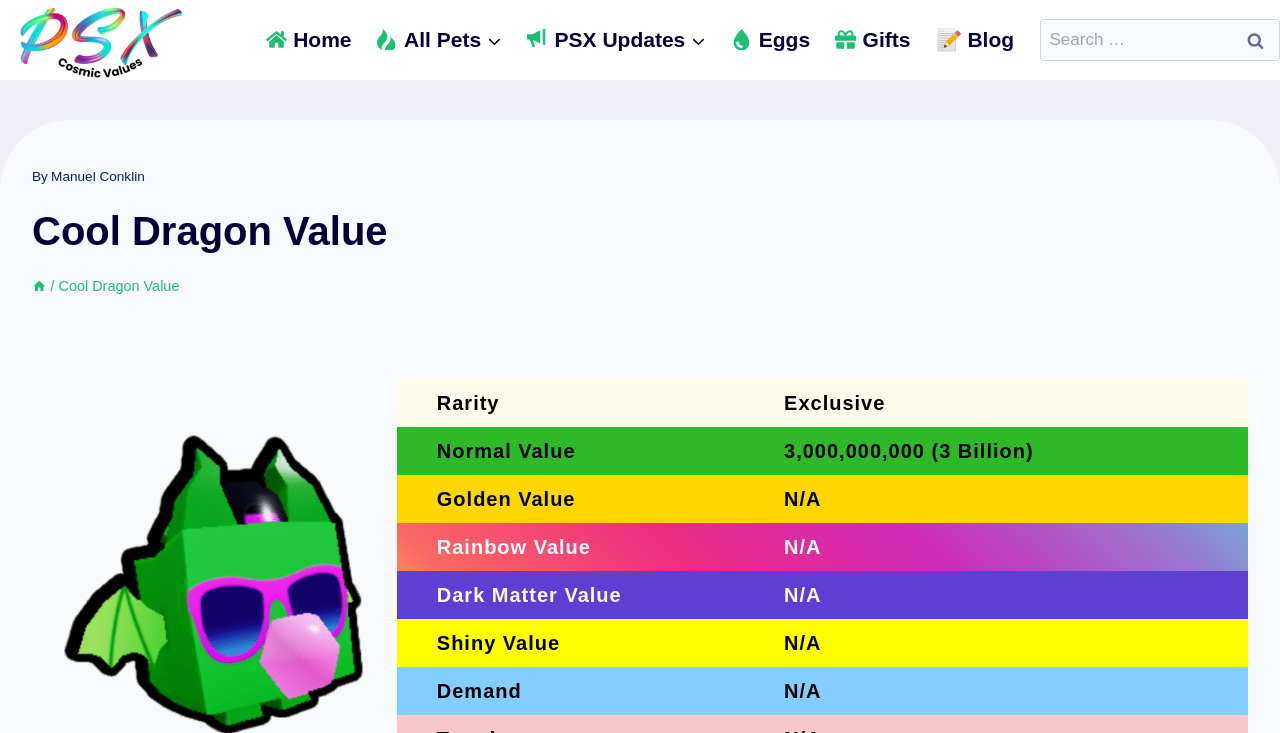Please look at the image and answer the question with a detailed explanation: What is the purpose of the search bar?

The search bar is located at the top right of the webpage, and it allows users to search for specific pets. The placeholder text 'Search for:' suggests that users can enter the name of a pet to search for its value.